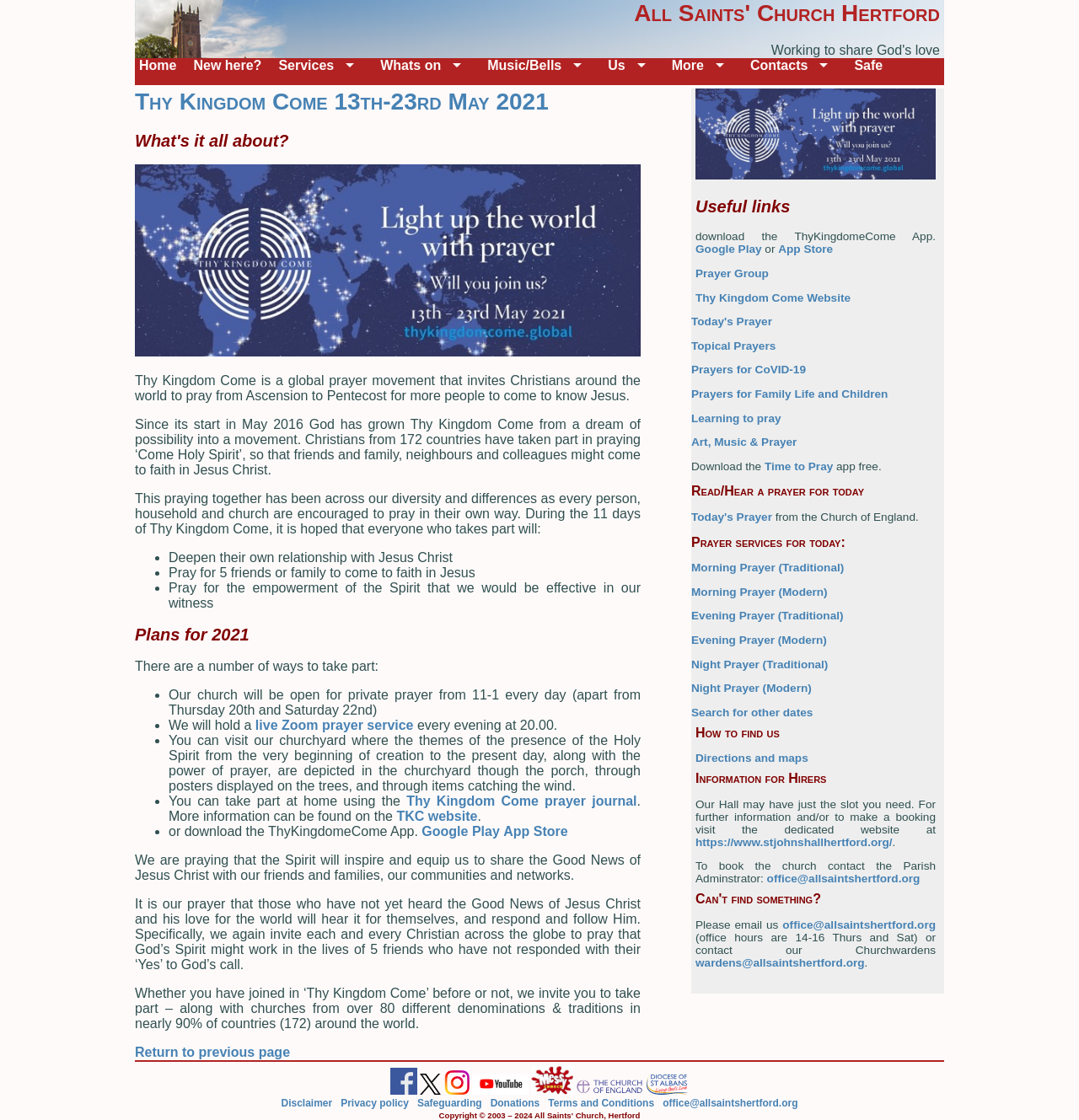Determine the bounding box coordinates for the UI element with the following description: "office@allsaintshertford.org". The coordinates should be four float numbers between 0 and 1, represented as [left, top, right, bottom].

[0.725, 0.82, 0.867, 0.831]